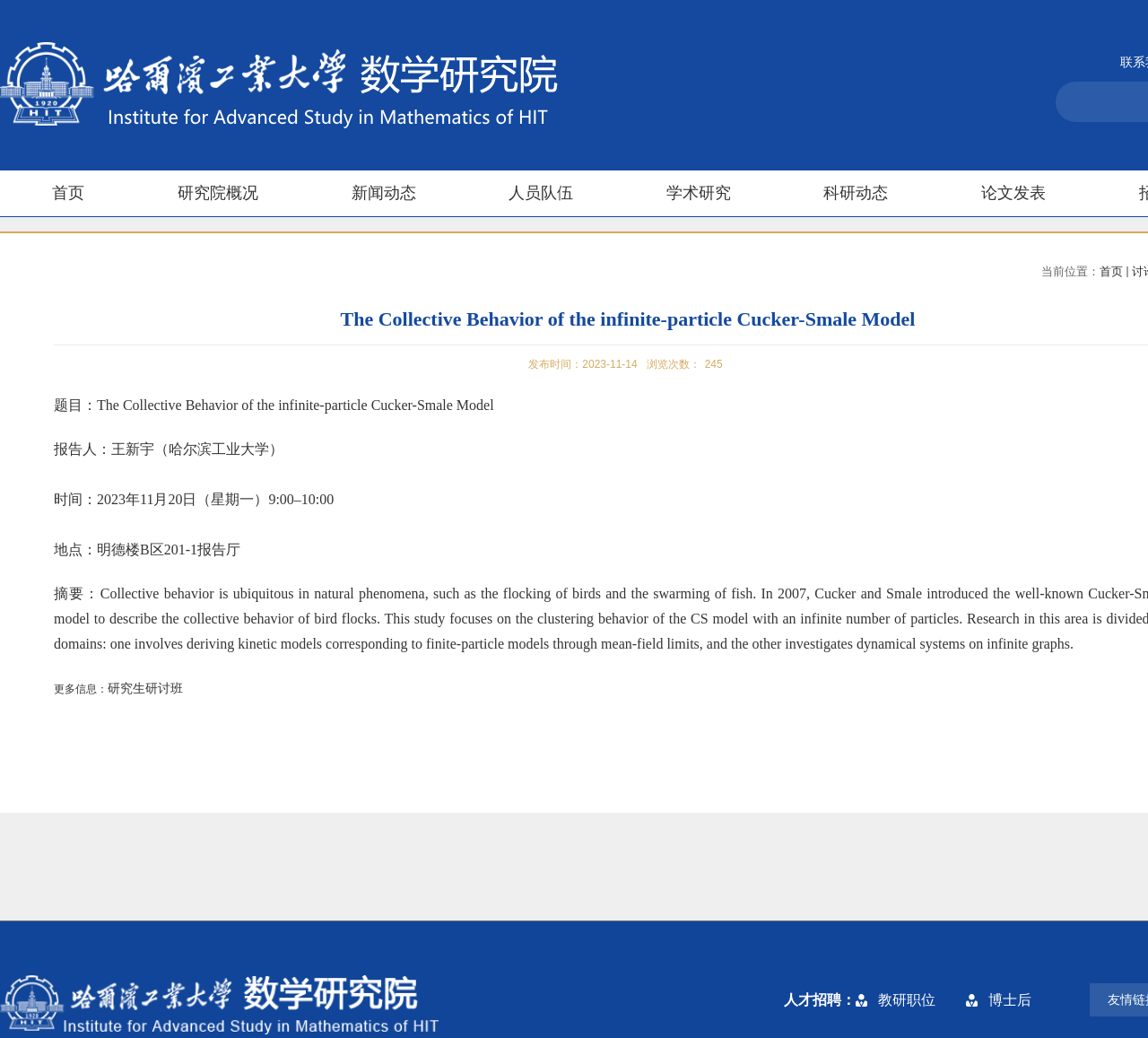Give a one-word or short phrase answer to this question: 
Who is the reporter?

王新宇